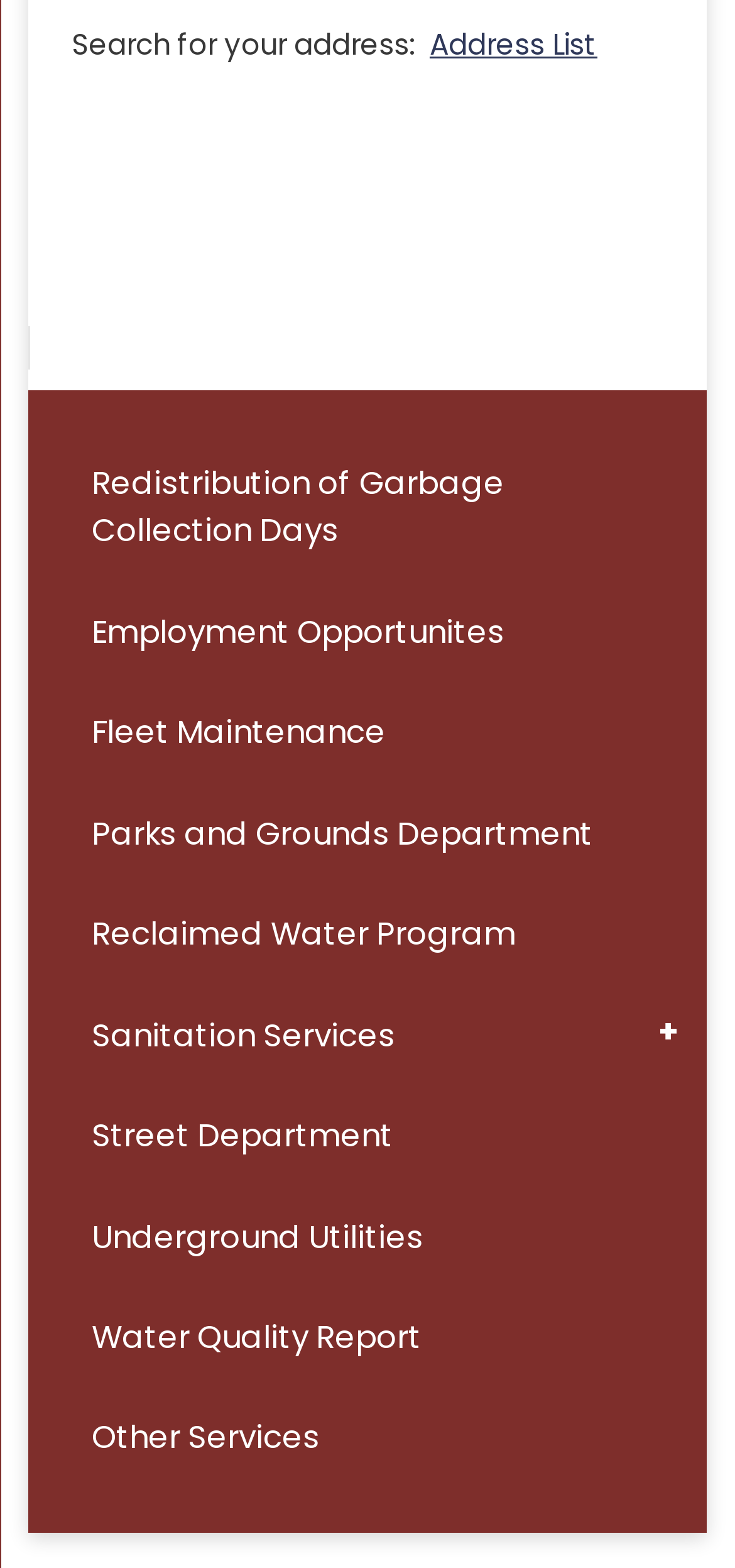Provide the bounding box coordinates of the HTML element this sentence describes: "Redistribution of Garbage Collection Days".

[0.039, 0.276, 0.961, 0.371]